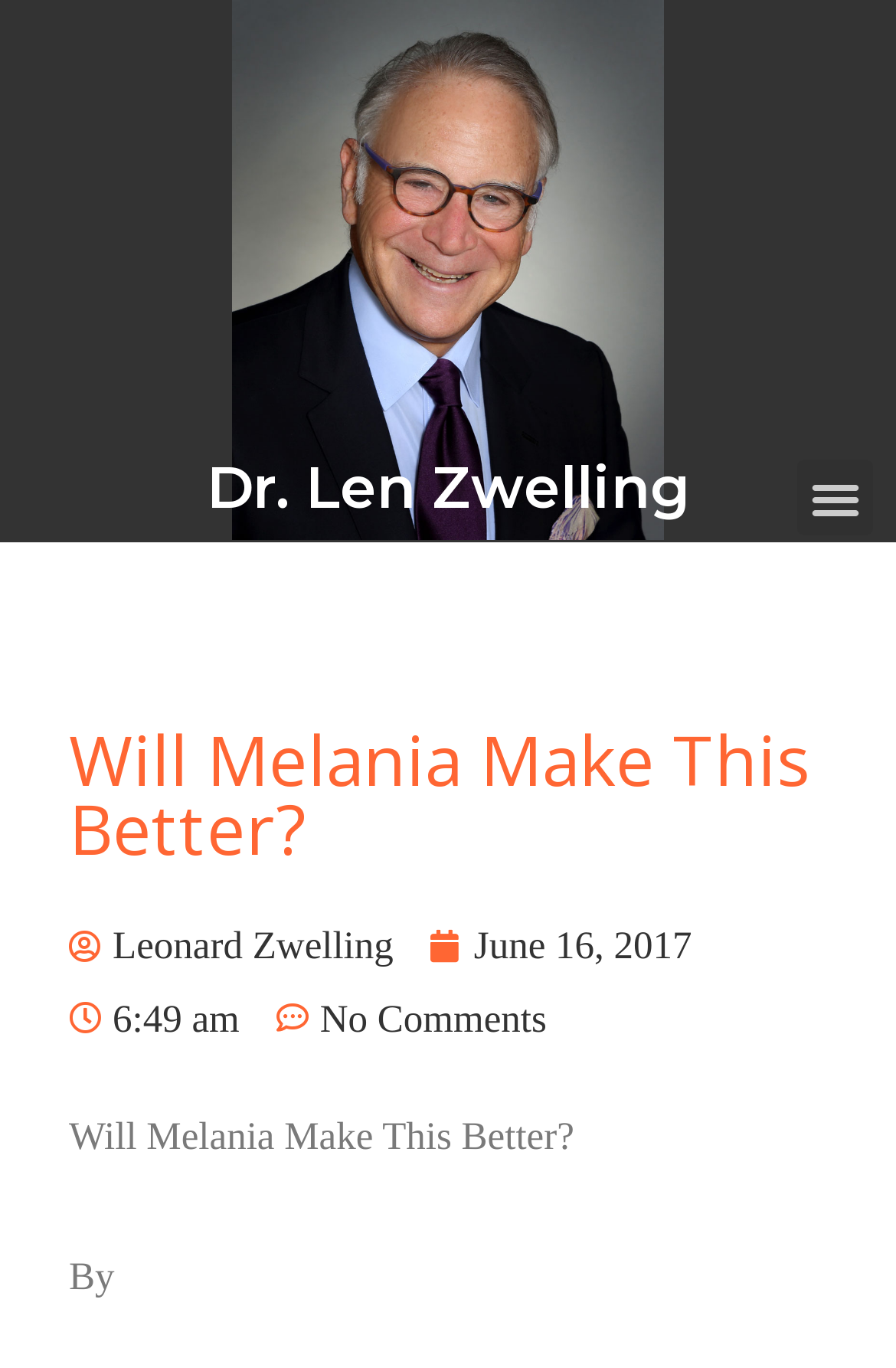What is the author's name?
Provide a concise answer using a single word or phrase based on the image.

Dr. Len Zwelling